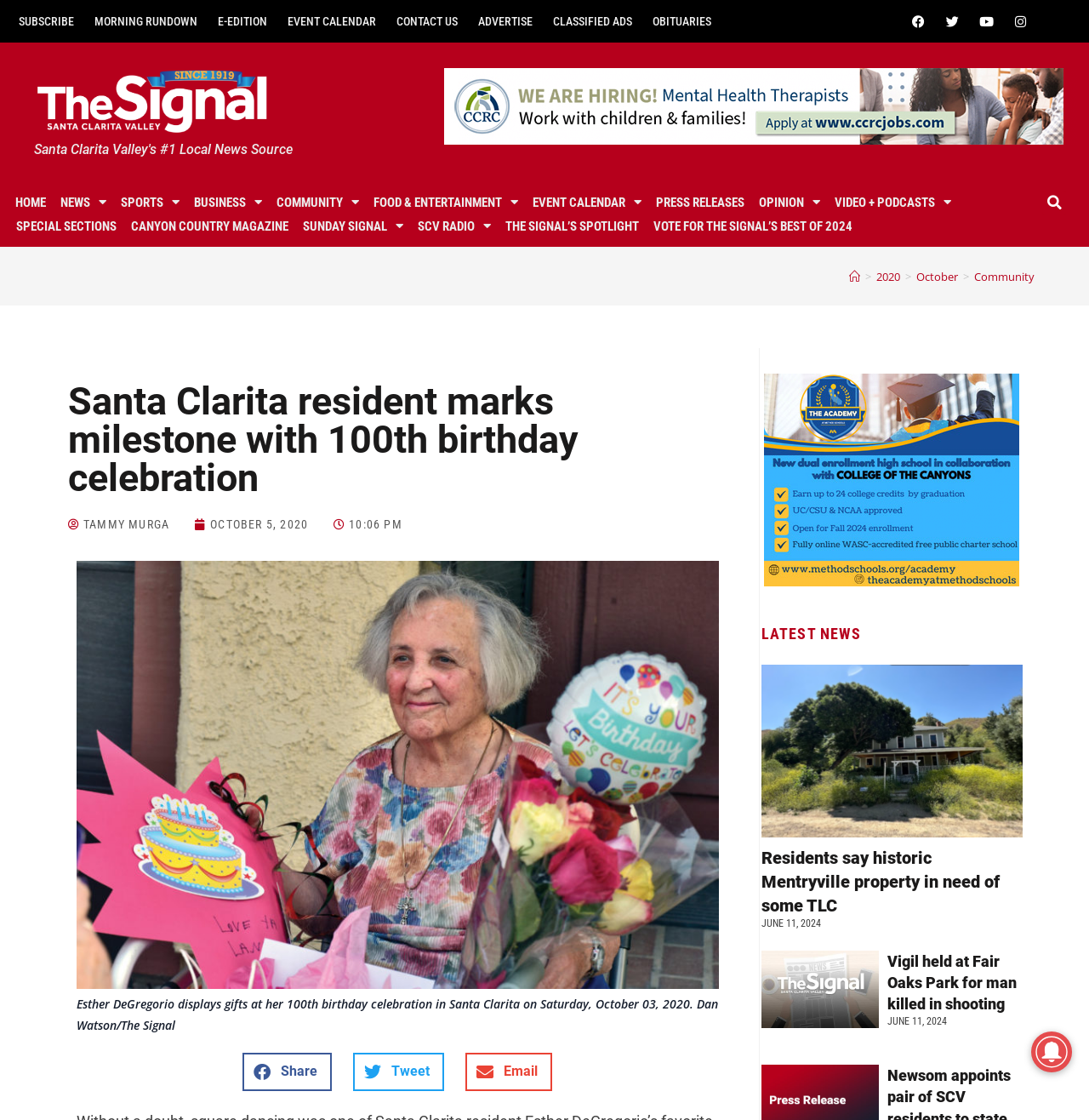Identify the bounding box coordinates of the region that should be clicked to execute the following instruction: "Click on the 'HOME' link".

[0.008, 0.17, 0.048, 0.191]